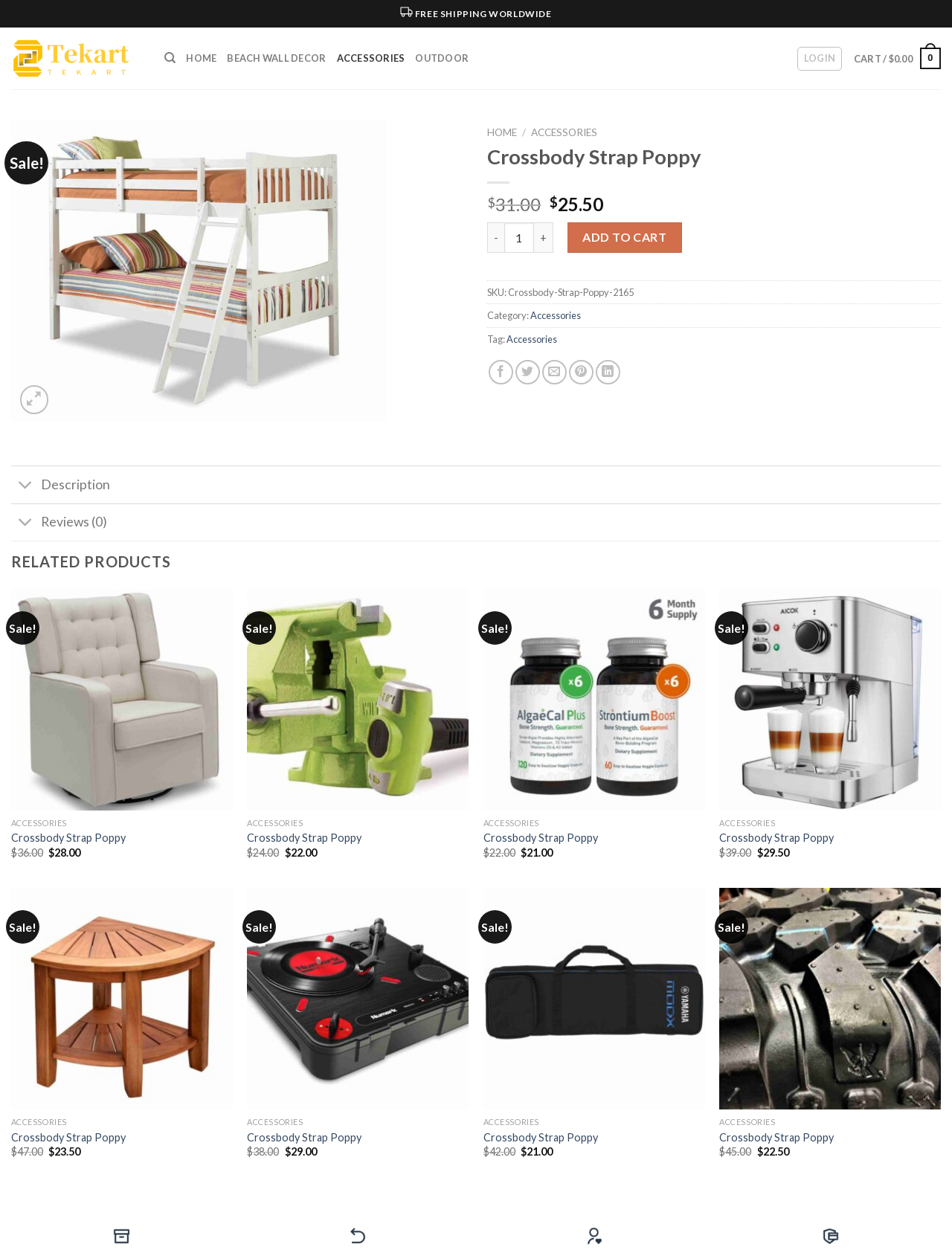What is the price of the Crossbody Strap Poppy?
Provide a comprehensive and detailed answer to the question.

I found the price of the Crossbody Strap Poppy by looking at the product information section, where it says '$25.50' next to the product name.